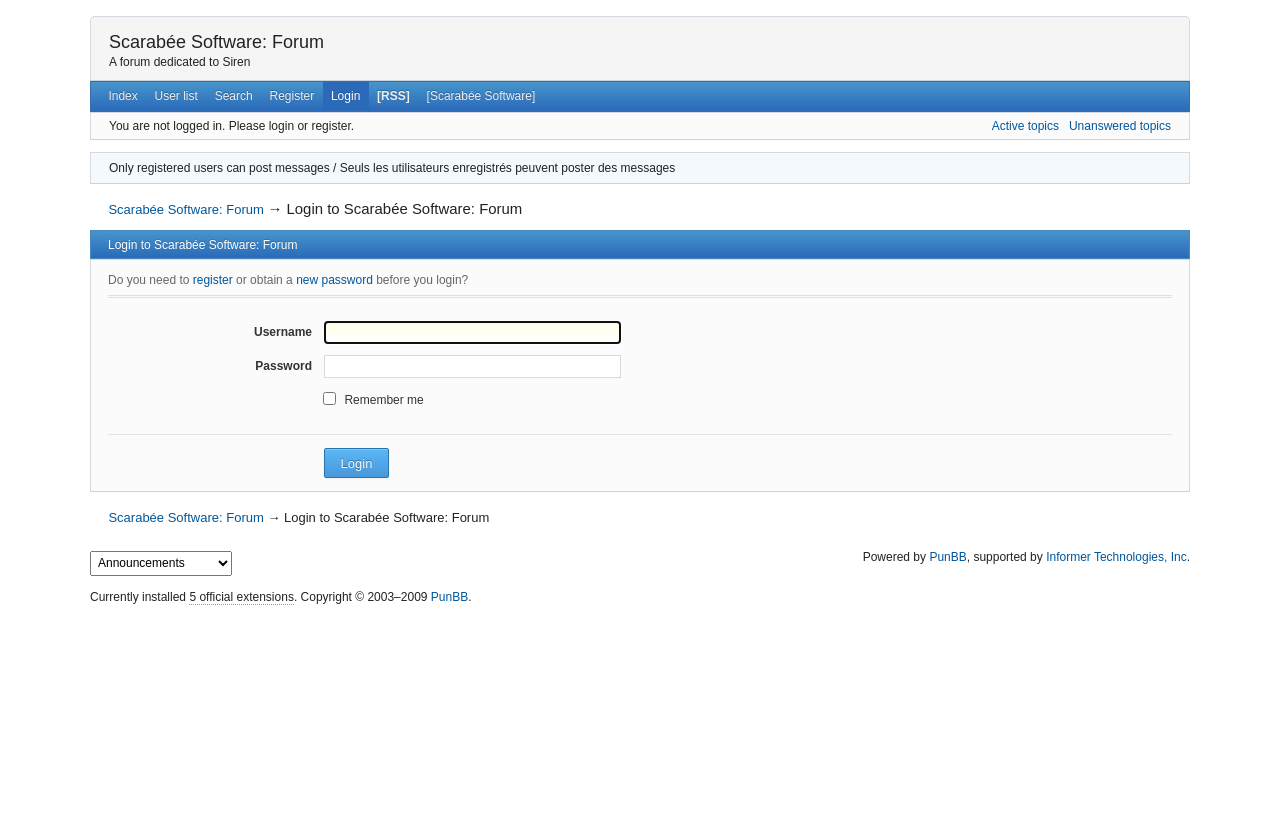Specify the bounding box coordinates (top-left x, top-left y, bottom-right x, bottom-right y) of the UI element in the screenshot that matches this description: WEN Themes

None